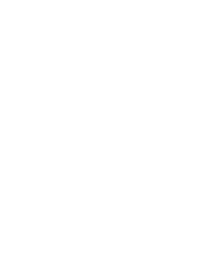Paint a vivid picture of the image with your description.

The image features an elegant silhouette of a butterfly, symbolizing transformation and beauty. Its delicately shaped wings feature intricate patterns that convey a sense of grace and artistry. This design could evoke feelings of freedom and lightness, making it suitable for themes related to nature, personal growth, or artistic expression. The simplicity of the silhouette allows it to fit seamlessly into various contexts, from educational materials about wildlife to decorative elements in graphic design. Overall, the butterfly represents a universal motif of change and hope.